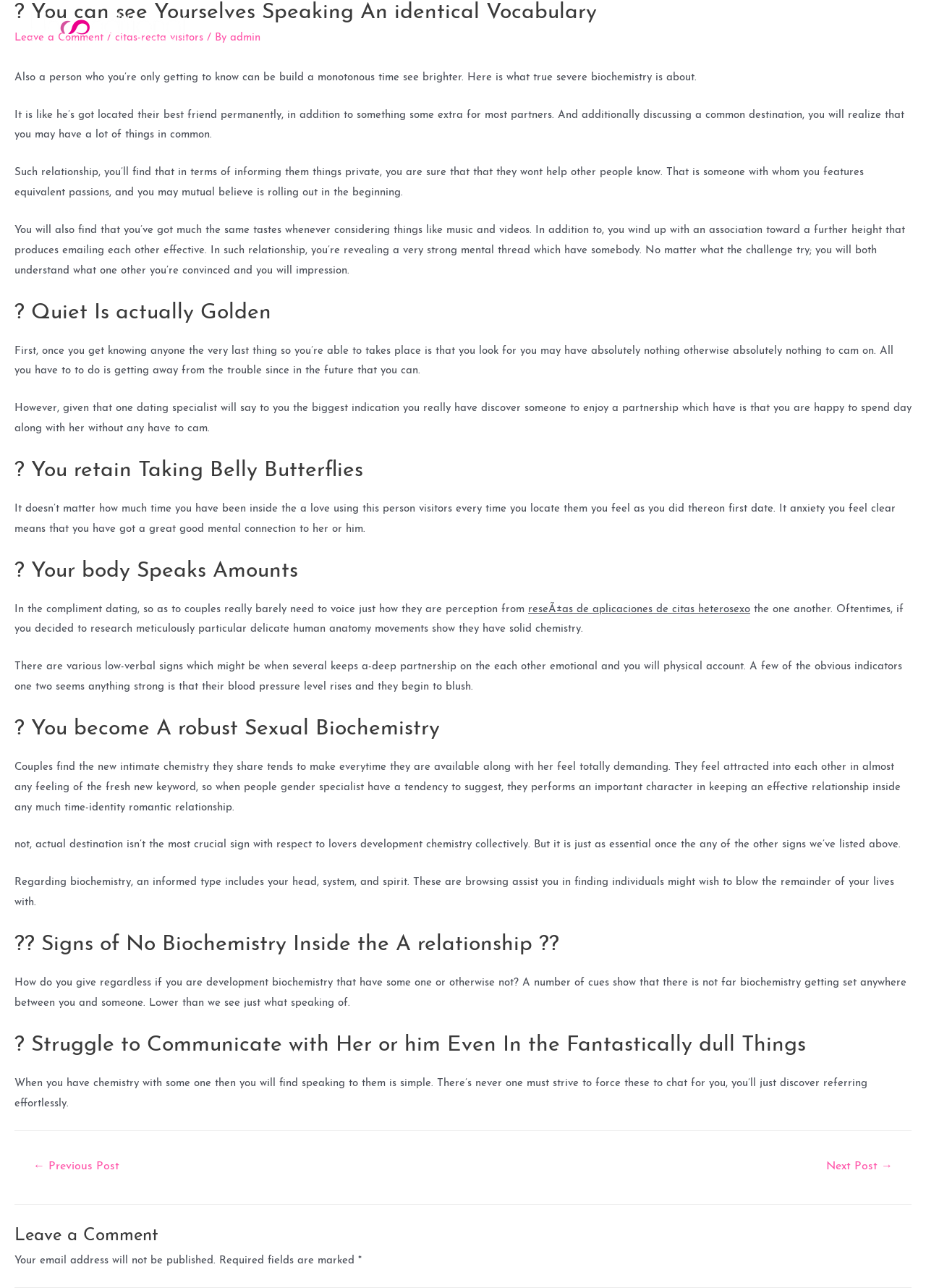Locate the bounding box coordinates of the element that should be clicked to execute the following instruction: "Click on the 'Join Our Movement' link".

[0.516, 0.001, 0.643, 0.041]